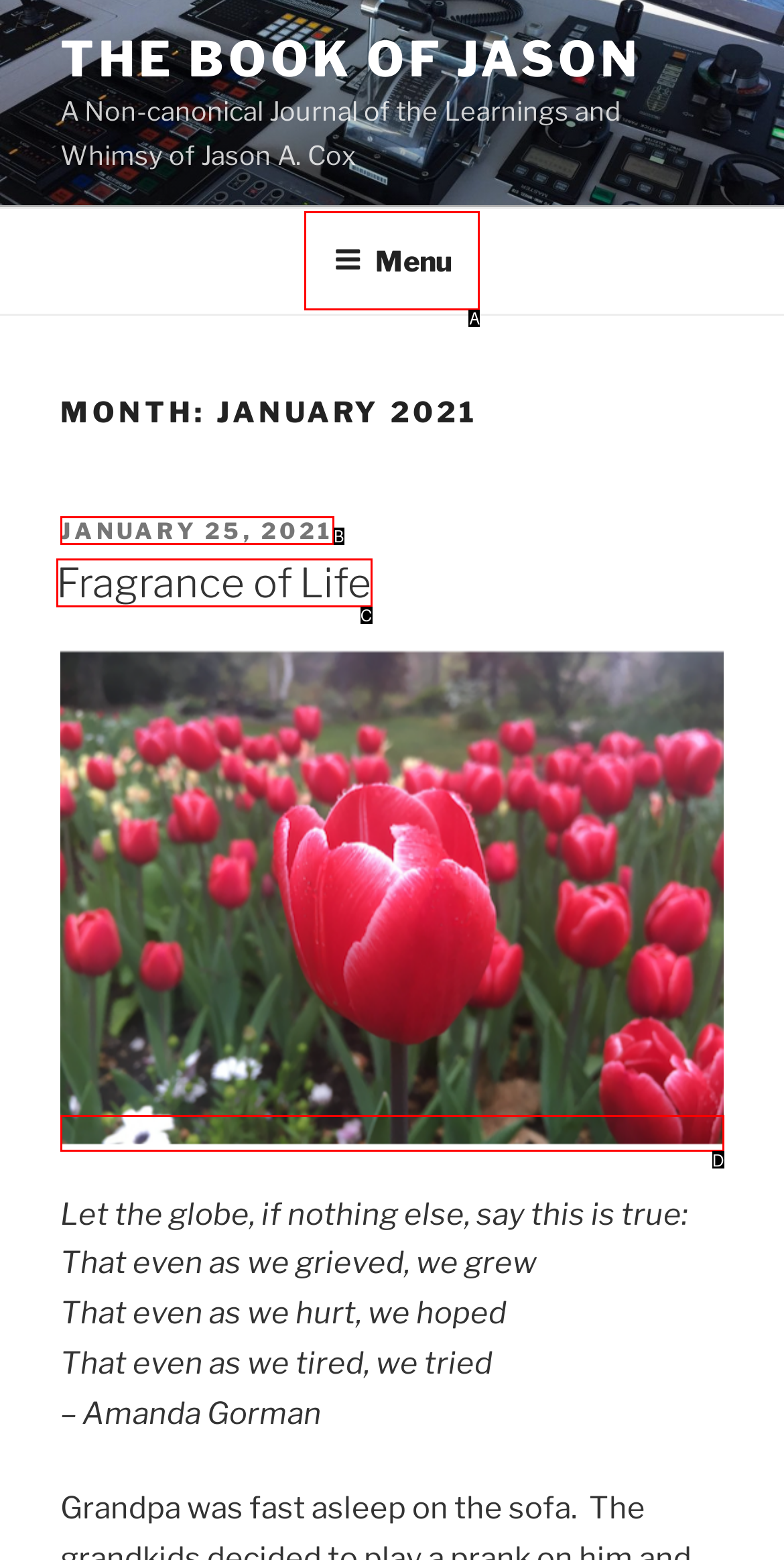Select the HTML element that corresponds to the description: January 25, 2021January 25, 2021
Reply with the letter of the correct option from the given choices.

B